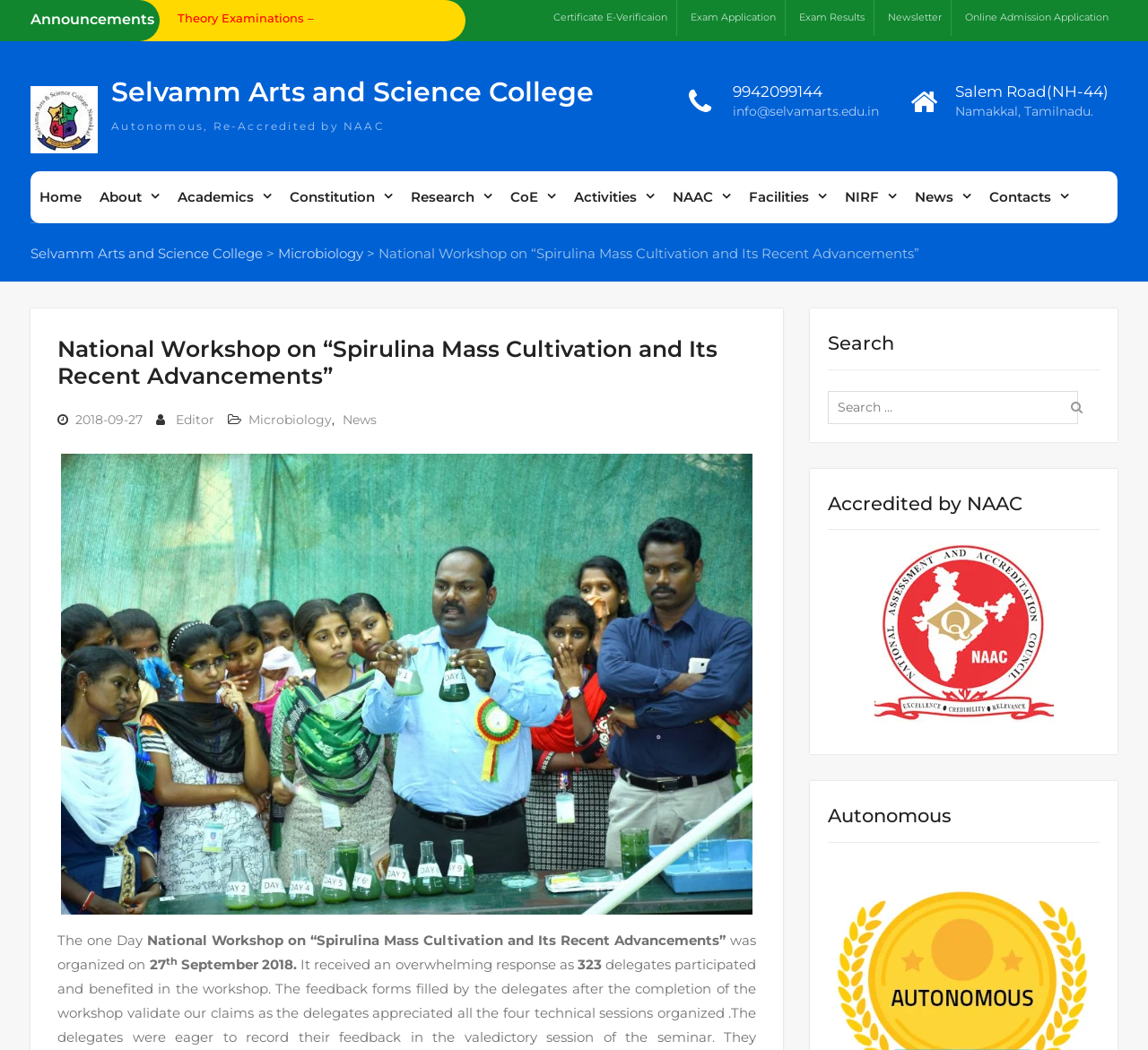Write an elaborate caption that captures the essence of the webpage.

The webpage is about Selvamm Arts and Science College, with a focus on a National Workshop on "Spirulina Mass Cultivation and Its Recent Advancements". At the top, there is a heading "Announcements" followed by four links to different examination timetables. Below this, there are several links to various pages, including "Certificate E-Verification", "Exam Application", "Exam Results", "Newsletter", and "Online Admission Application".

On the left side, there is a column with links to different sections of the college's website, including "Home", "About", "Academics", "Constitution", "Research", "CoE", "Activities", "NAAC", "Facilities", "NIRF", "News", and "Contacts". There is also a link to the college's logo and name, "Selvamm Arts and Science College", which is repeated at the top and bottom of the page.

In the main content area, there is a heading "National Workshop on “Spirulina Mass Cultivation and Its Recent Advancements”" followed by a paragraph of text describing the workshop, which was held on September 27, 2018, and received an overwhelming response with 323 participants.

At the bottom of the page, there is a footer section with links to the date "2018-09-27", the editor, the department of Microbiology, and the news section. There is also a search bar with a button to search for specific content on the website.

On the right side, there are three headings: "Search", "Accredited by NAAC", and "Autonomous", which indicate the college's accreditation and autonomy status.